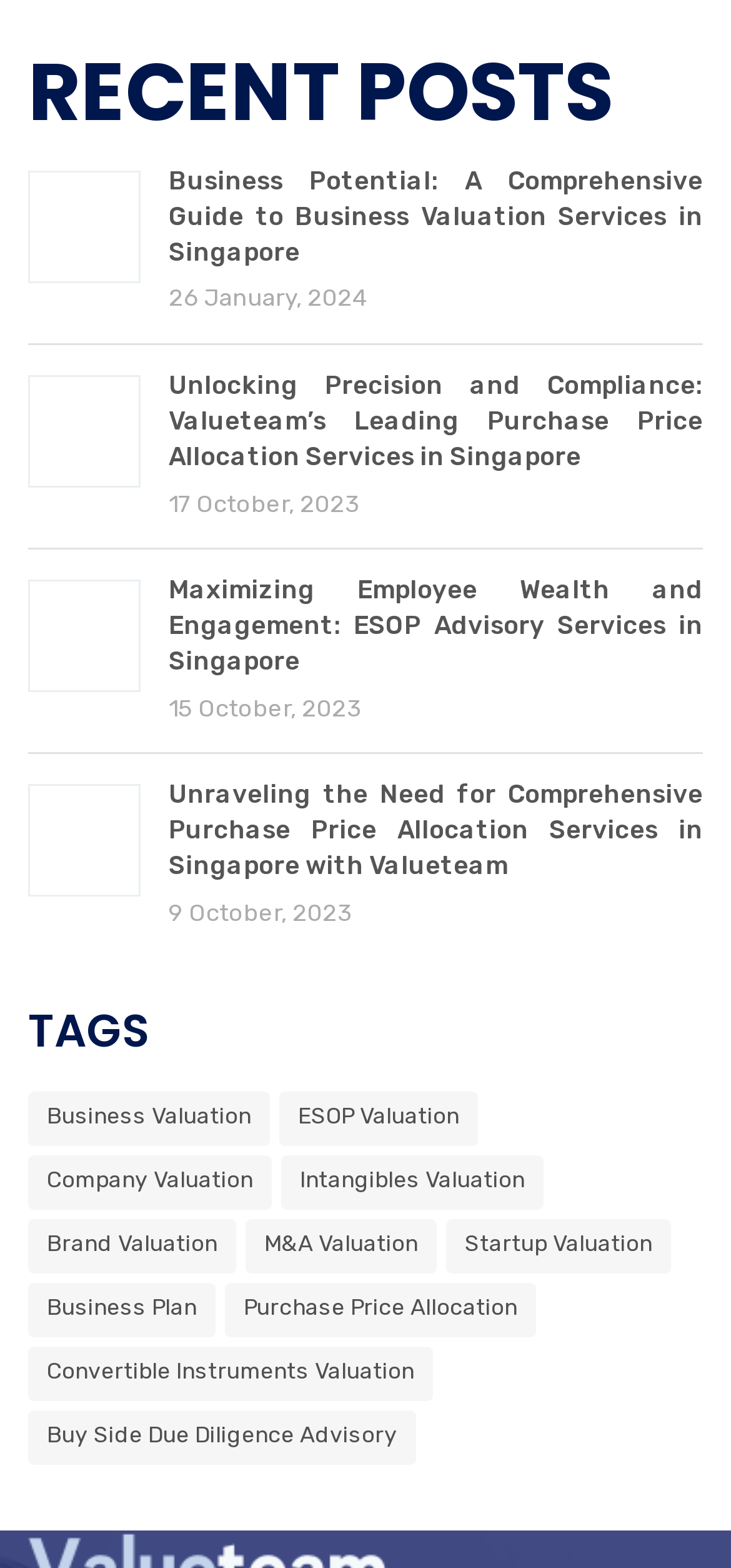Specify the bounding box coordinates of the region I need to click to perform the following instruction: "check purchase price allocation services". The coordinates must be four float numbers in the range of 0 to 1, i.e., [left, top, right, bottom].

[0.308, 0.819, 0.733, 0.853]